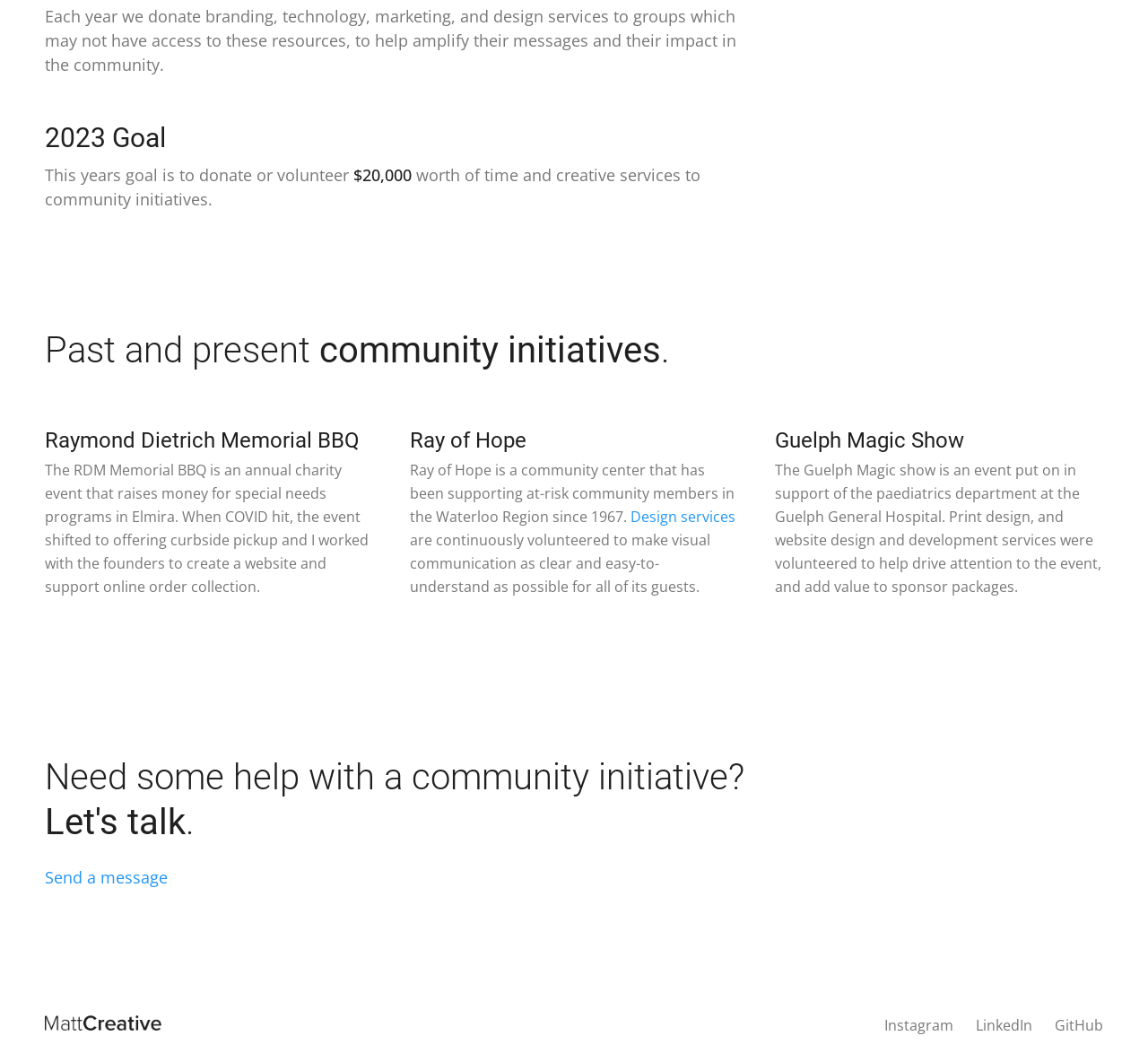How can someone get help with a community initiative?
Based on the image, give a concise answer in the form of a single word or short phrase.

Send a message